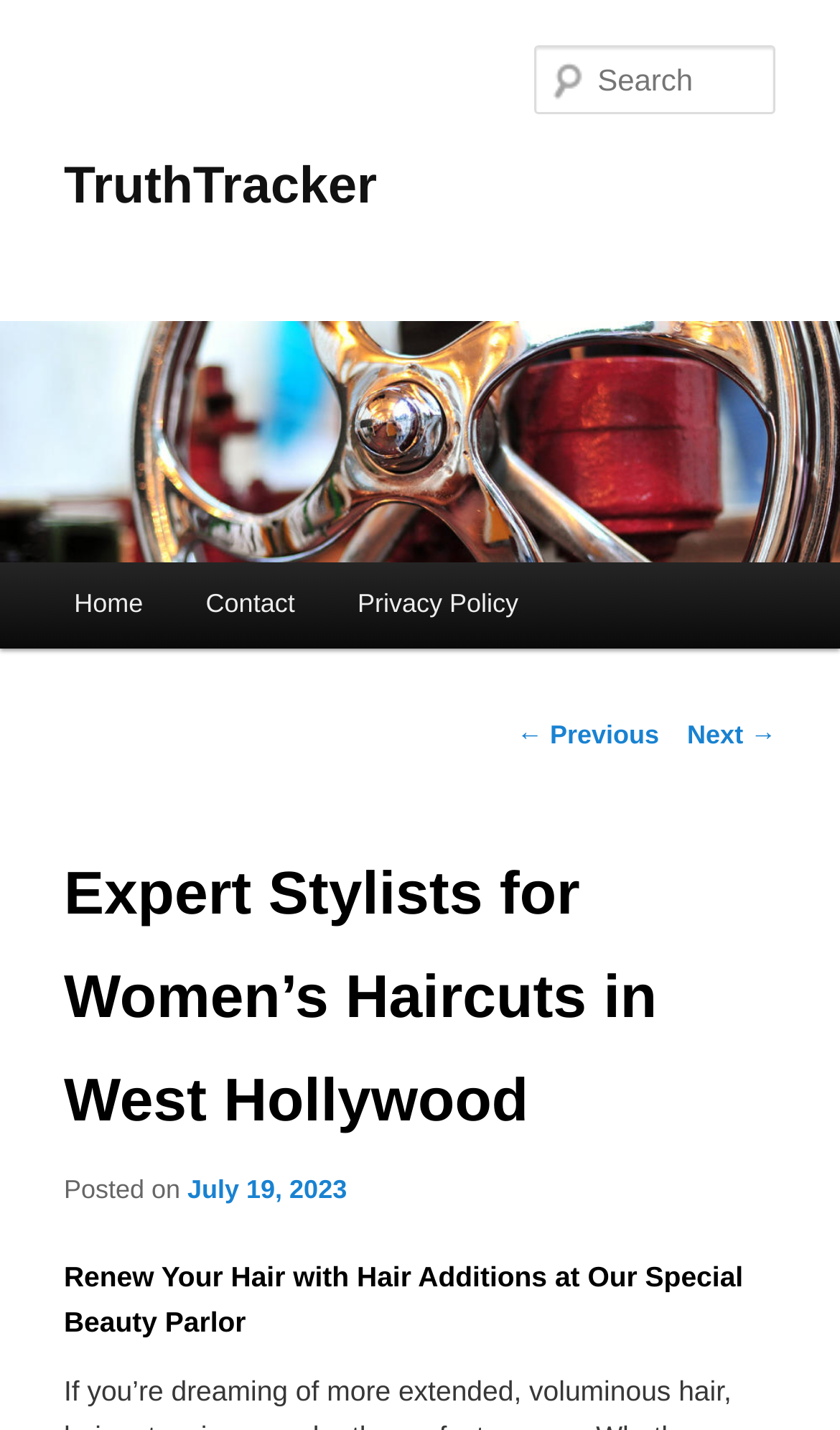Provide a thorough description of the webpage's content and layout.

The webpage is about TruthTracker, a beauty parlor specializing in women's haircuts in West Hollywood. At the top left corner, there is a link to skip to the primary content. The TruthTracker logo, an image, is situated at the top center of the page, accompanied by a link to the TruthTracker homepage. 

Below the logo, there is a search textbox on the right side, allowing users to search for specific content. On the left side, there is a main menu with links to the Home, Contact, and Privacy Policy pages. 

The main content of the page is divided into two sections. The first section has a heading "Expert Stylists for Women’s Haircuts in West Hollywood" and provides information about the service, including the date "July 19, 2023" when the content was posted. 

The second section has a heading "Renew Your Hair with Hair Additions at Our Special Beauty Parlor" and likely provides more details about the hair addition services offered by TruthTracker. At the bottom of the page, there are navigation links to previous and next pages.